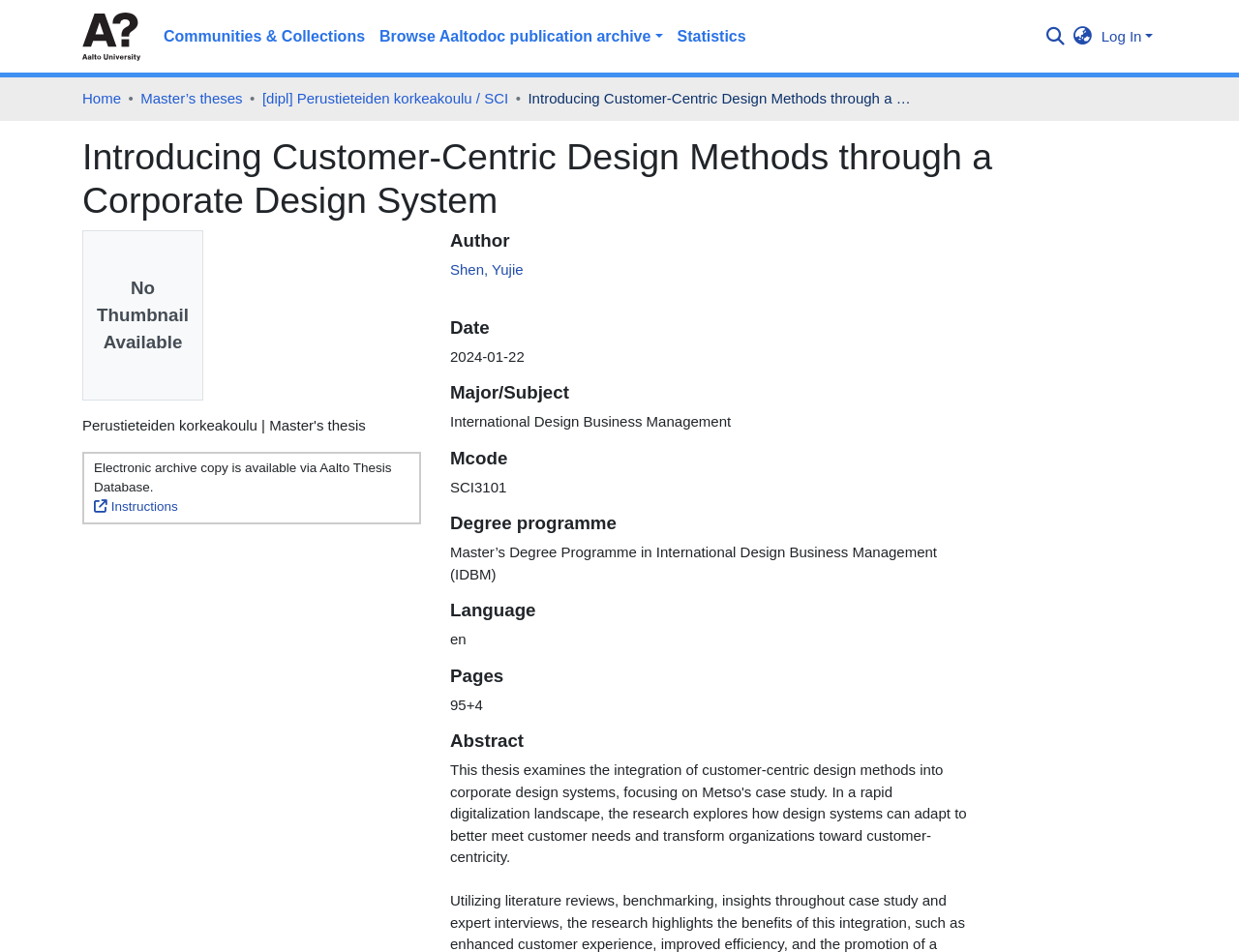What is the language of the thesis?
Based on the screenshot, give a detailed explanation to answer the question.

I couldn't find the answer explicitly stated on the webpage, but I can infer that the language is English since the text is in English and there is no indication of another language.